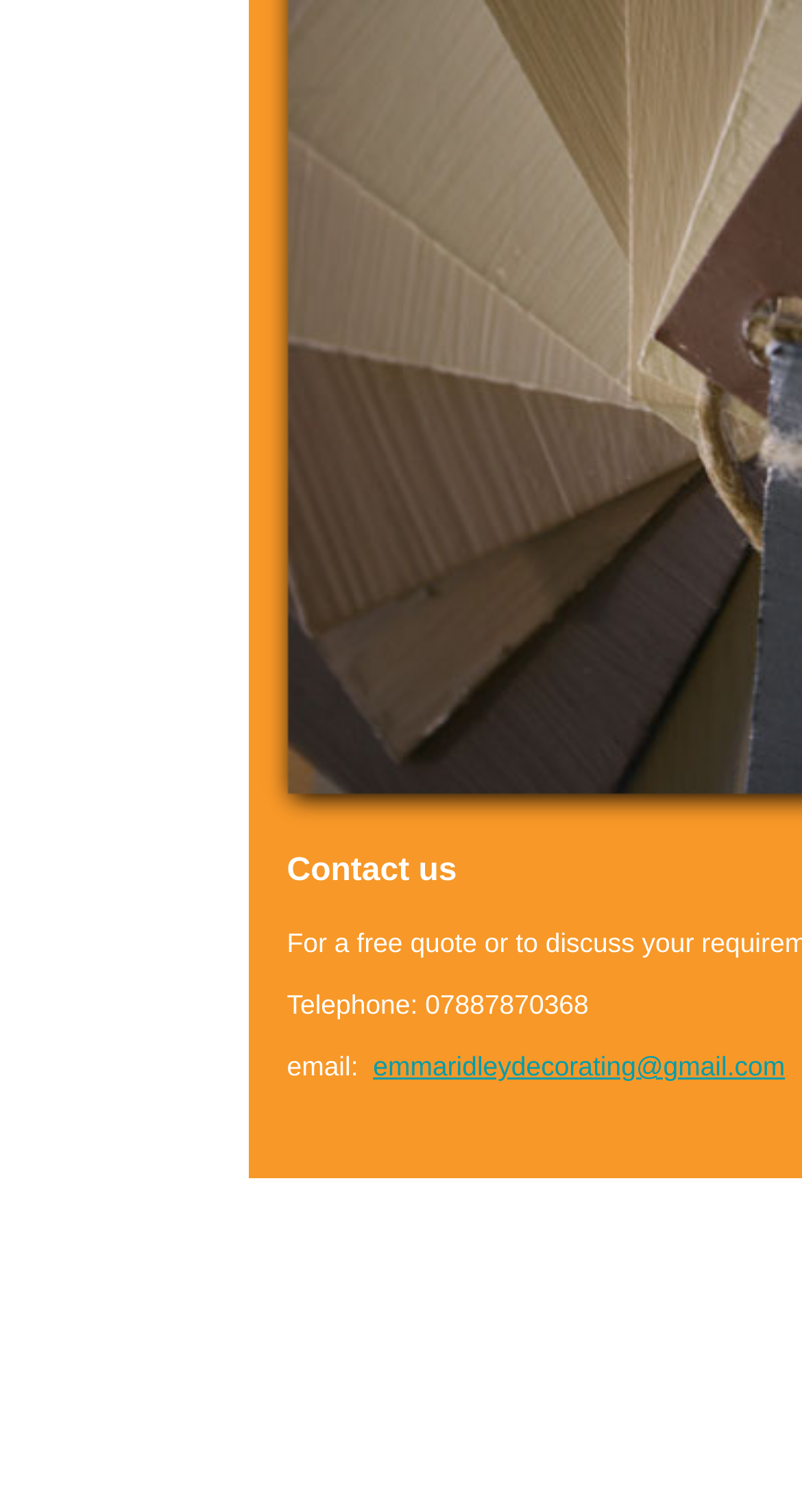Return the bounding box coordinates of the UI element that corresponds to this description: "emmaridleydecorating@gmail.com". The coordinates must be given as four float numbers in the range of 0 and 1, [left, top, right, bottom].

[0.465, 0.695, 0.979, 0.715]